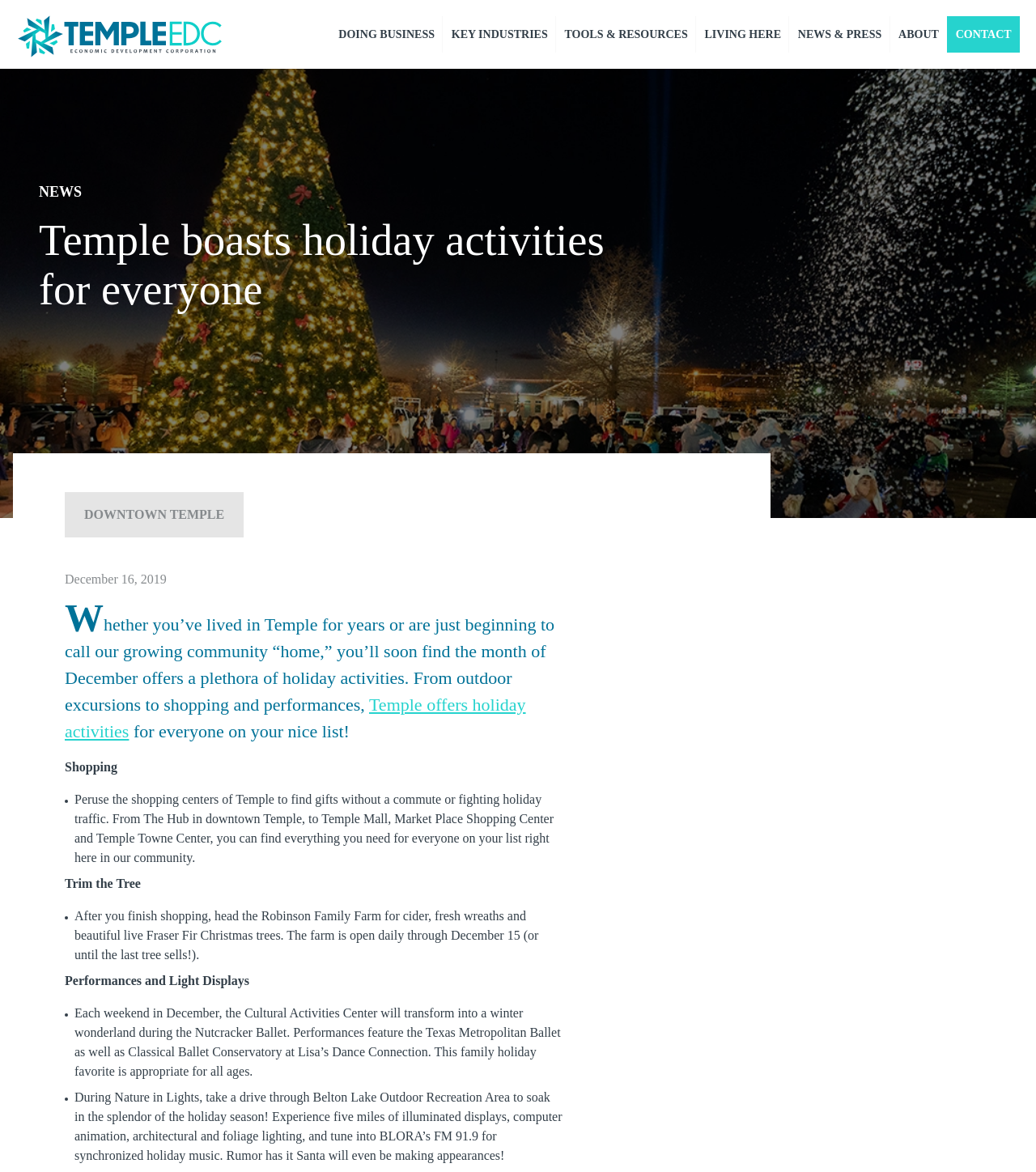Please locate the bounding box coordinates for the element that should be clicked to achieve the following instruction: "Click Temple EDC Logo". Ensure the coordinates are given as four float numbers between 0 and 1, i.e., [left, top, right, bottom].

[0.016, 0.011, 0.216, 0.05]